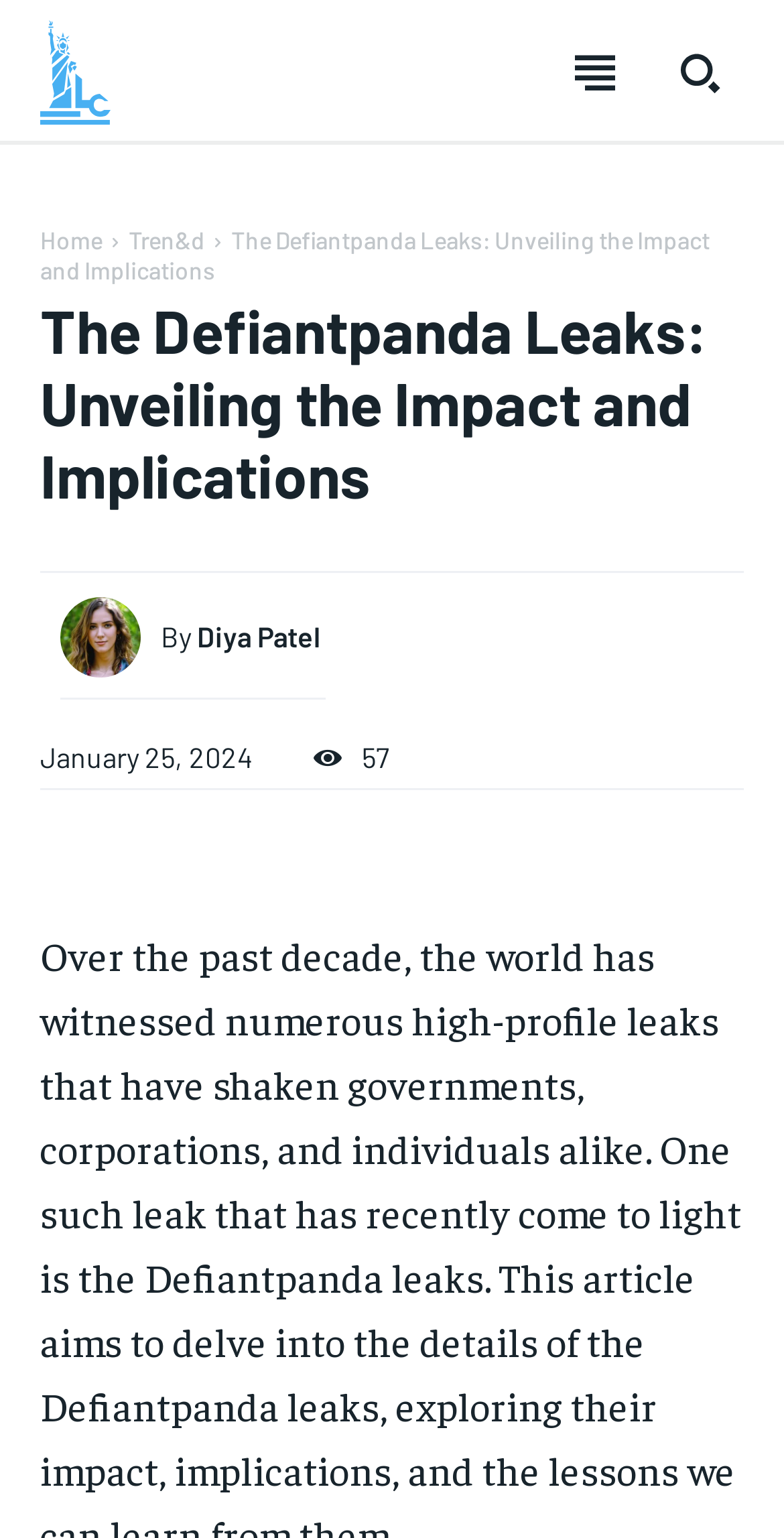Specify the bounding box coordinates of the element's area that should be clicked to execute the given instruction: "View publications". The coordinates should be four float numbers between 0 and 1, i.e., [left, top, right, bottom].

[0.074, 0.418, 0.39, 0.457]